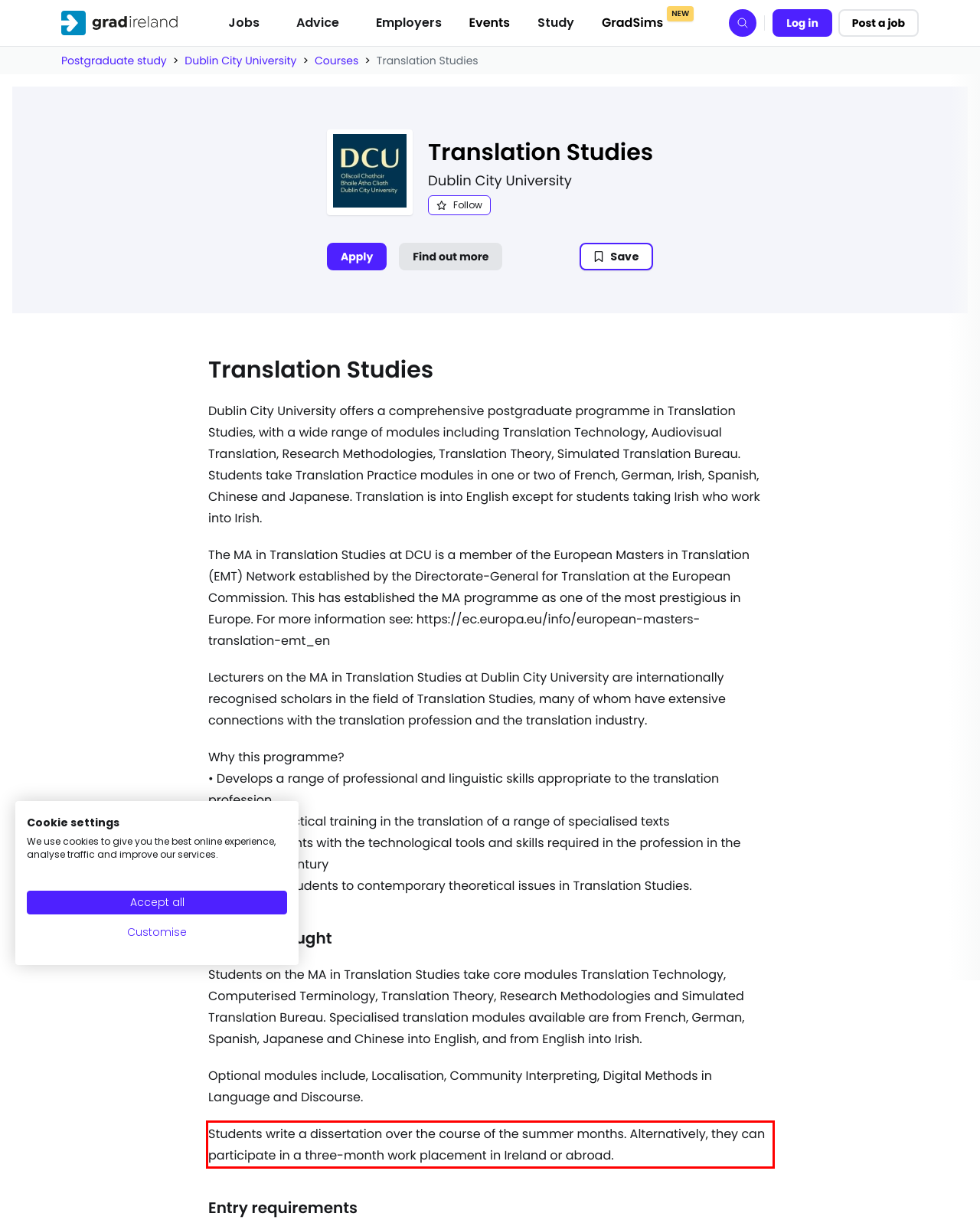Look at the provided screenshot of the webpage and perform OCR on the text within the red bounding box.

Students write a dissertation over the course of the summer months. Alternatively, they can participate in a three-month work placement in Ireland or abroad.